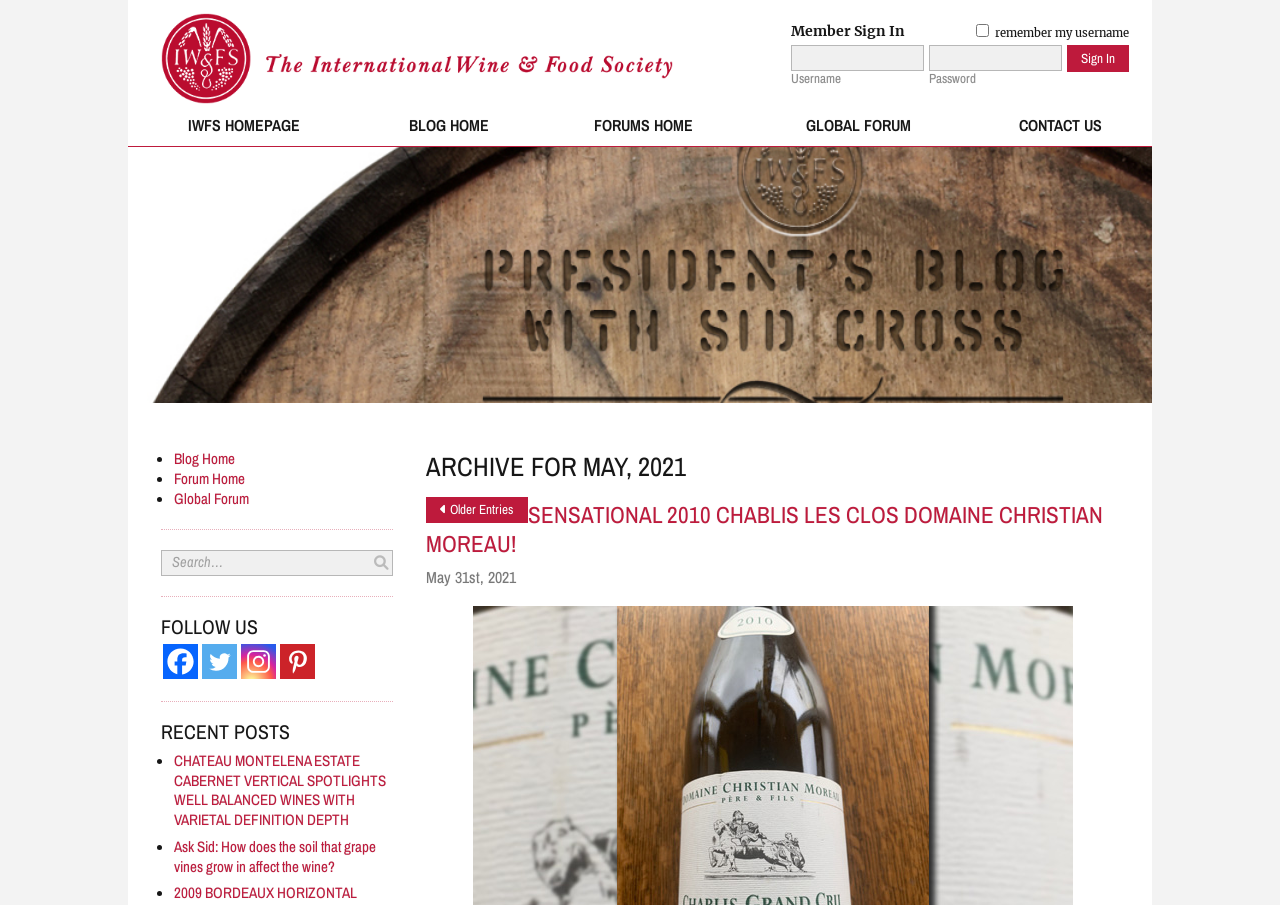Identify and provide the bounding box coordinates of the UI element described: "title="Instagram"". The coordinates should be formatted as [left, top, right, bottom], with each number being a float between 0 and 1.

[0.188, 0.712, 0.216, 0.751]